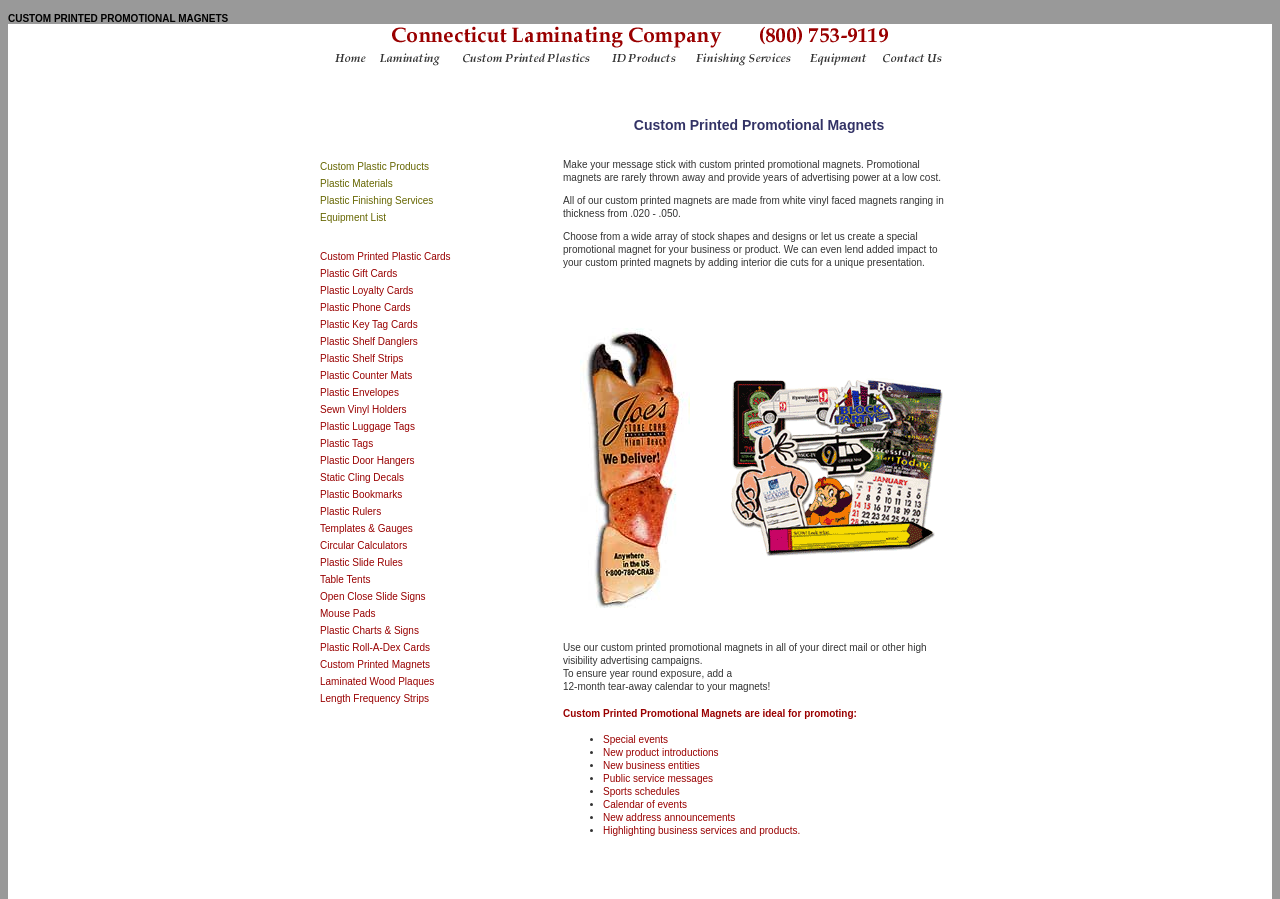Please determine the headline of the webpage and provide its content.

Custom Printed Promotional Magnets